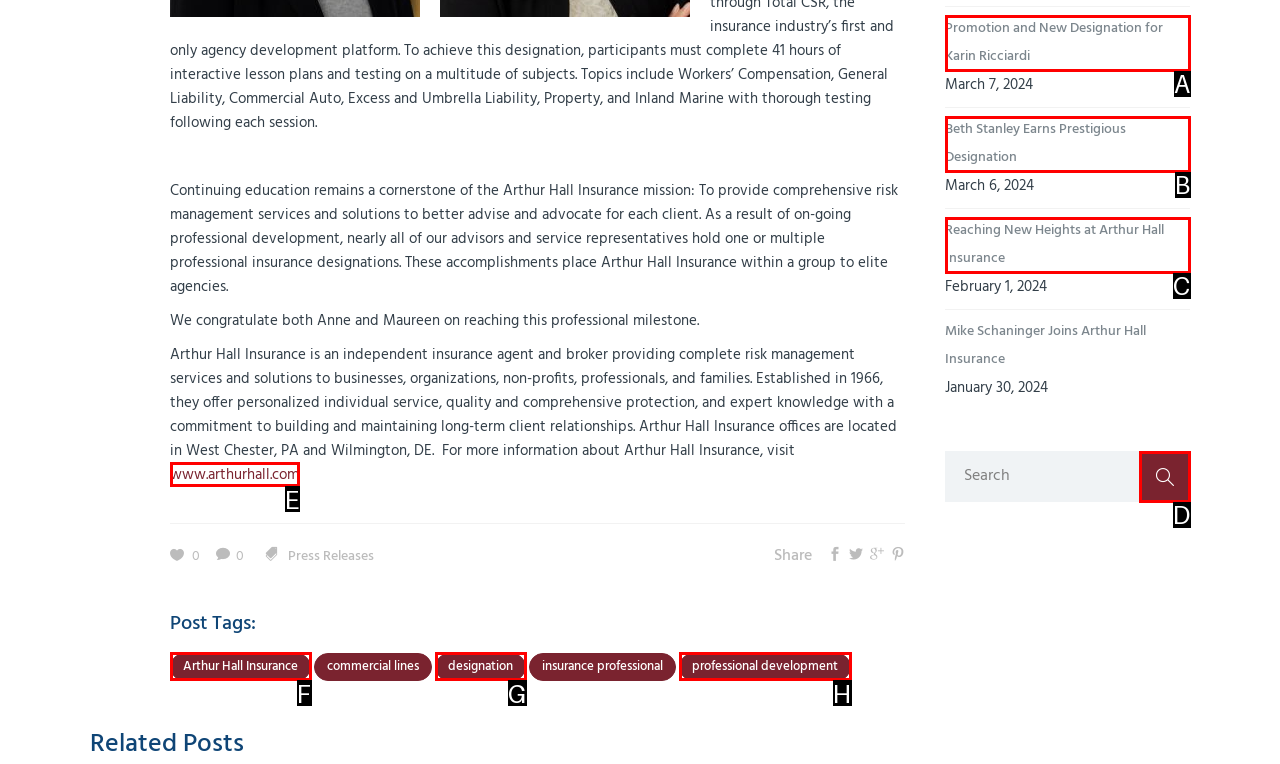Based on the description: Beth Stanley Earns Prestigious Designation, find the HTML element that matches it. Provide your answer as the letter of the chosen option.

B